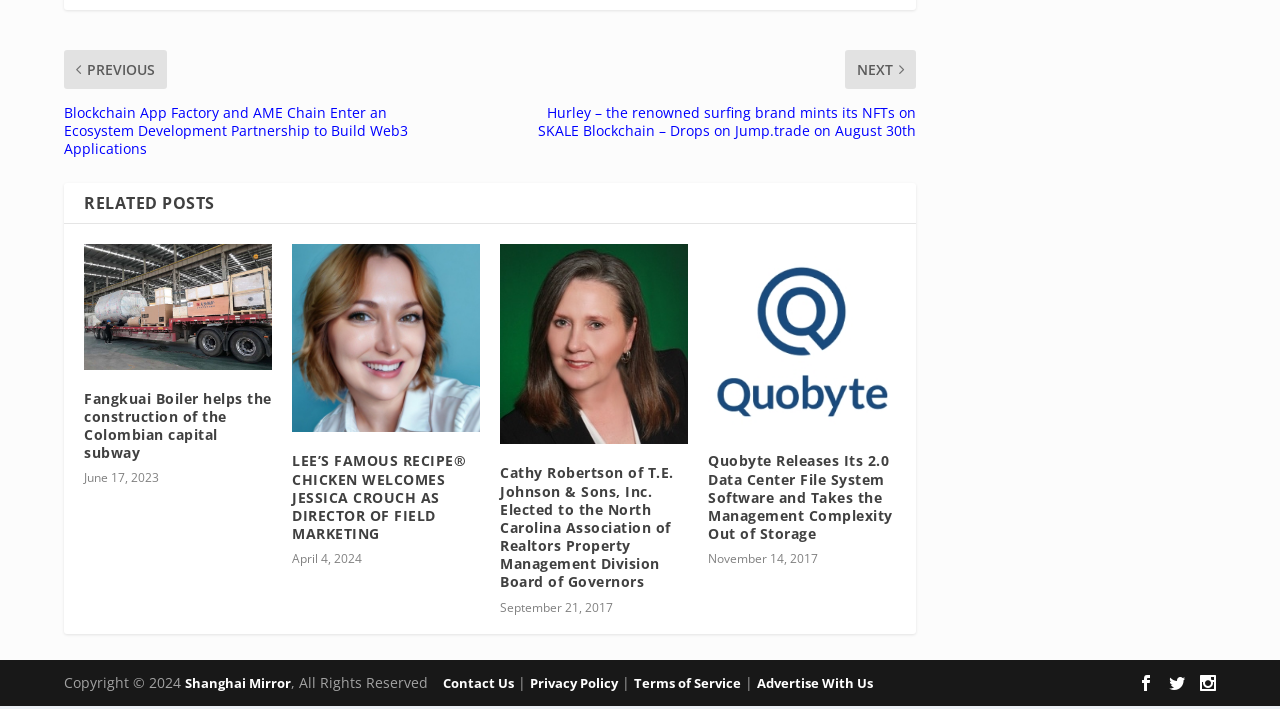Use a single word or phrase to answer the following:
How many social media links are at the bottom of the page?

3